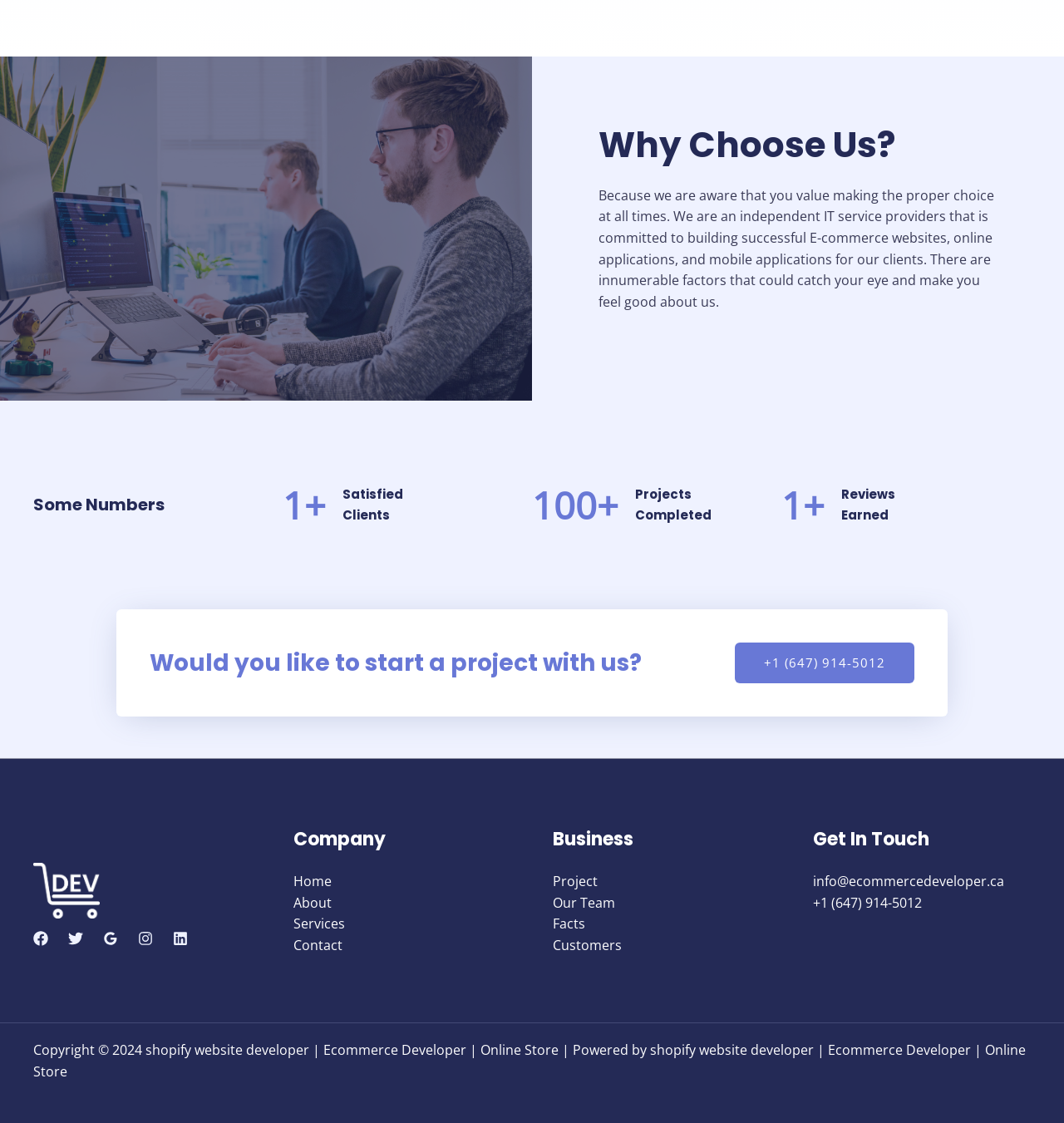Specify the bounding box coordinates of the region I need to click to perform the following instruction: "Check the 'Reviews Earned' number". The coordinates must be four float numbers in the range of 0 to 1, i.e., [left, top, right, bottom].

[0.791, 0.431, 0.892, 0.469]